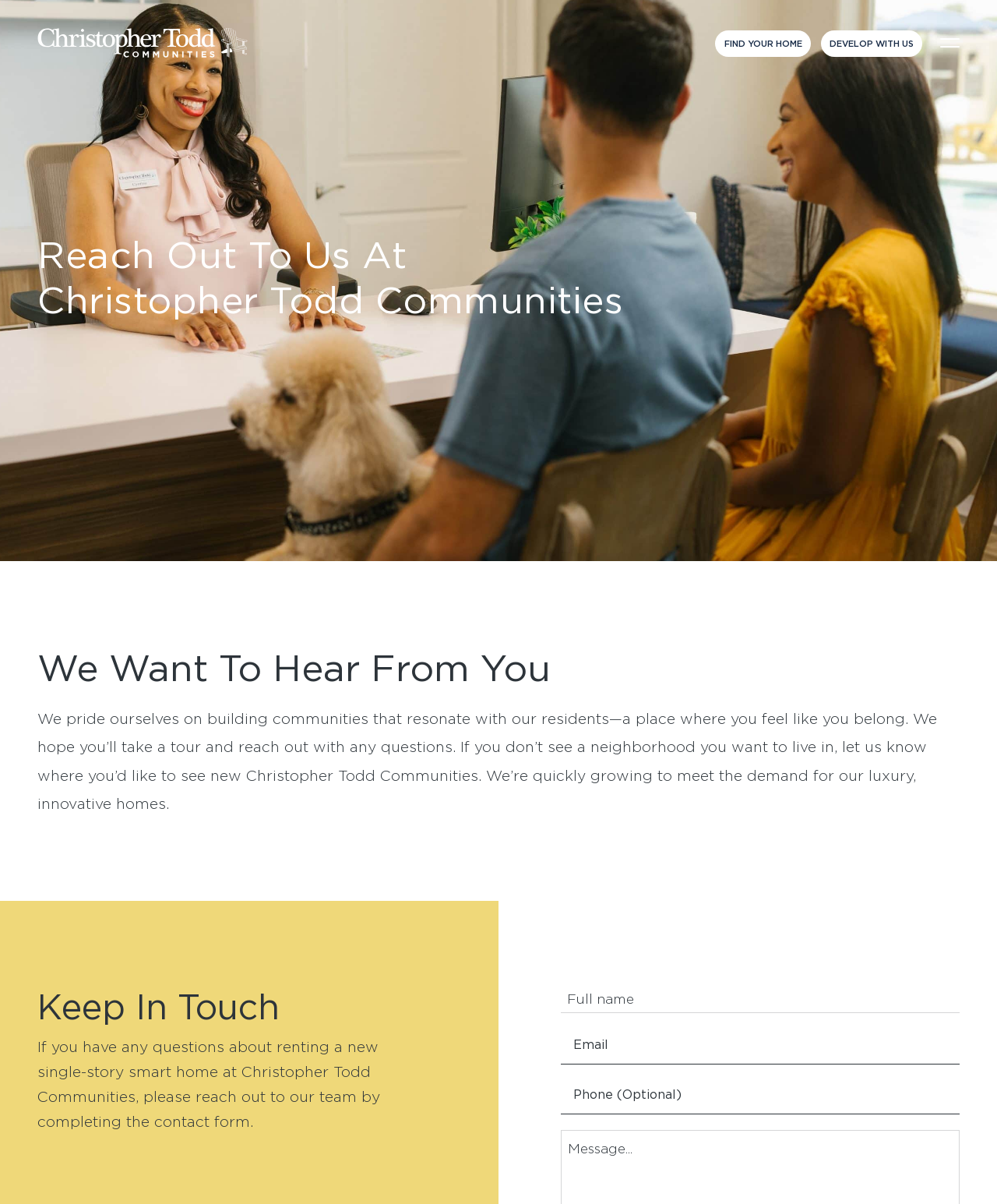Identify the bounding box coordinates of the region I need to click to complete this instruction: "Click FIND YOUR HOME".

[0.718, 0.025, 0.813, 0.047]